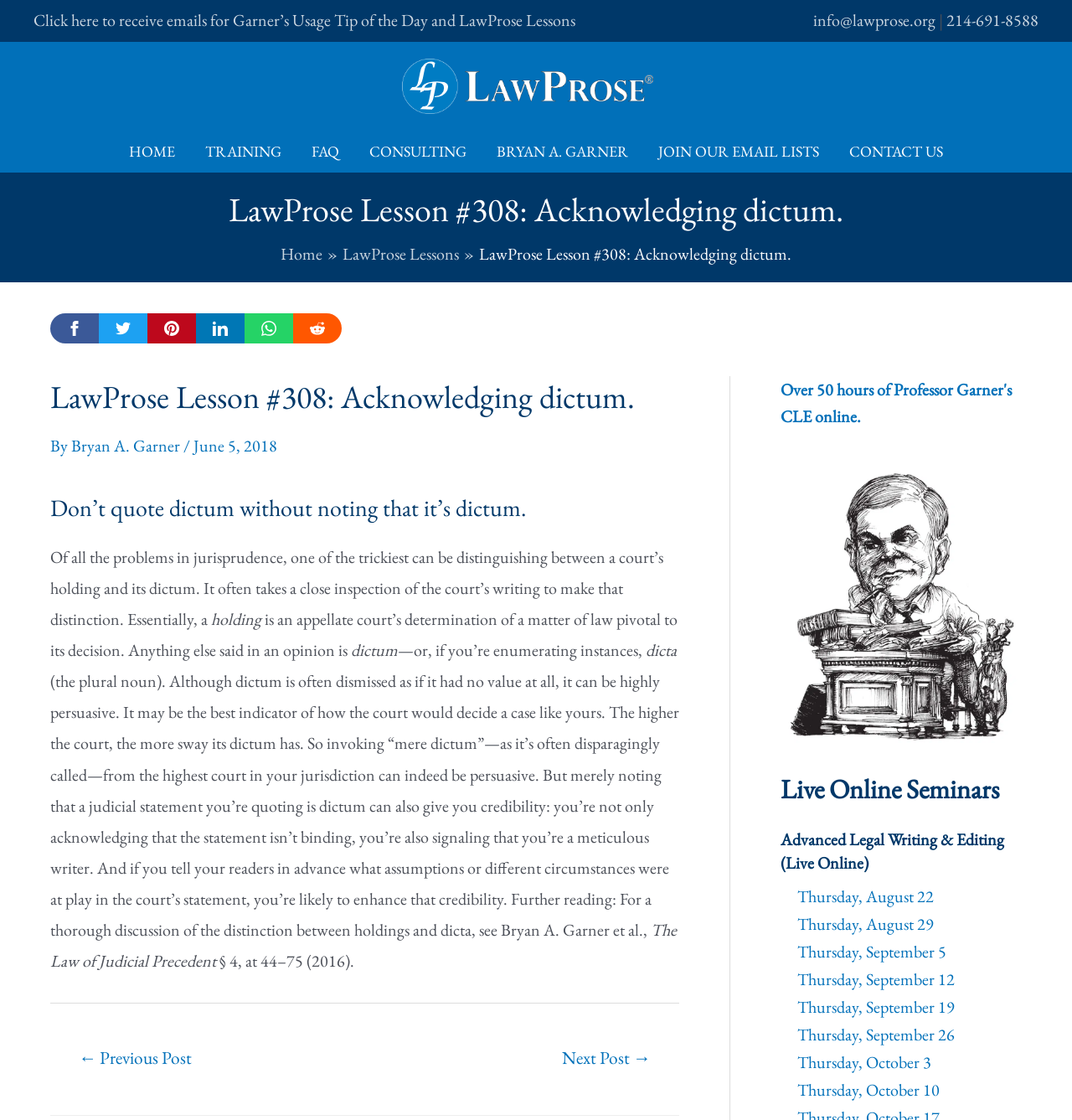Provide a brief response in the form of a single word or phrase:
What is the title of the LawProse Lesson?

Acknowledging dictum